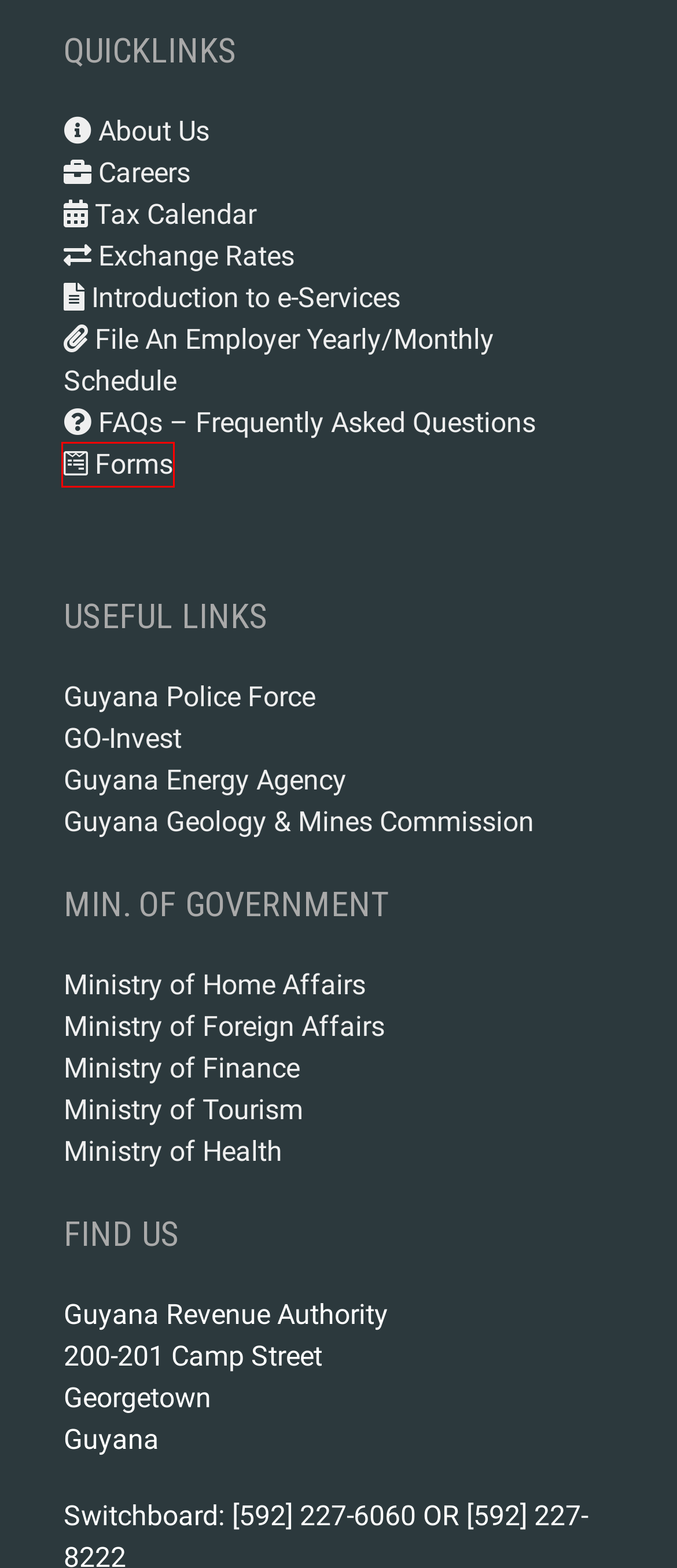You are given a screenshot of a webpage within which there is a red rectangle bounding box. Please choose the best webpage description that matches the new webpage after clicking the selected element in the bounding box. Here are the options:
A. Tax Calendar – Guyana Revenue Authority
B. About Us – Guyana Revenue Authority
C. Introduction to eServices – Guyana Revenue Authority
D. - Guyana Geology and Mines Commission
E. Home | Ministry of Foreign Affairs
F. Exchange Rates – Guyana Revenue Authority
G. Guyana Energy Agency
H. Forms – Guyana Revenue Authority

H